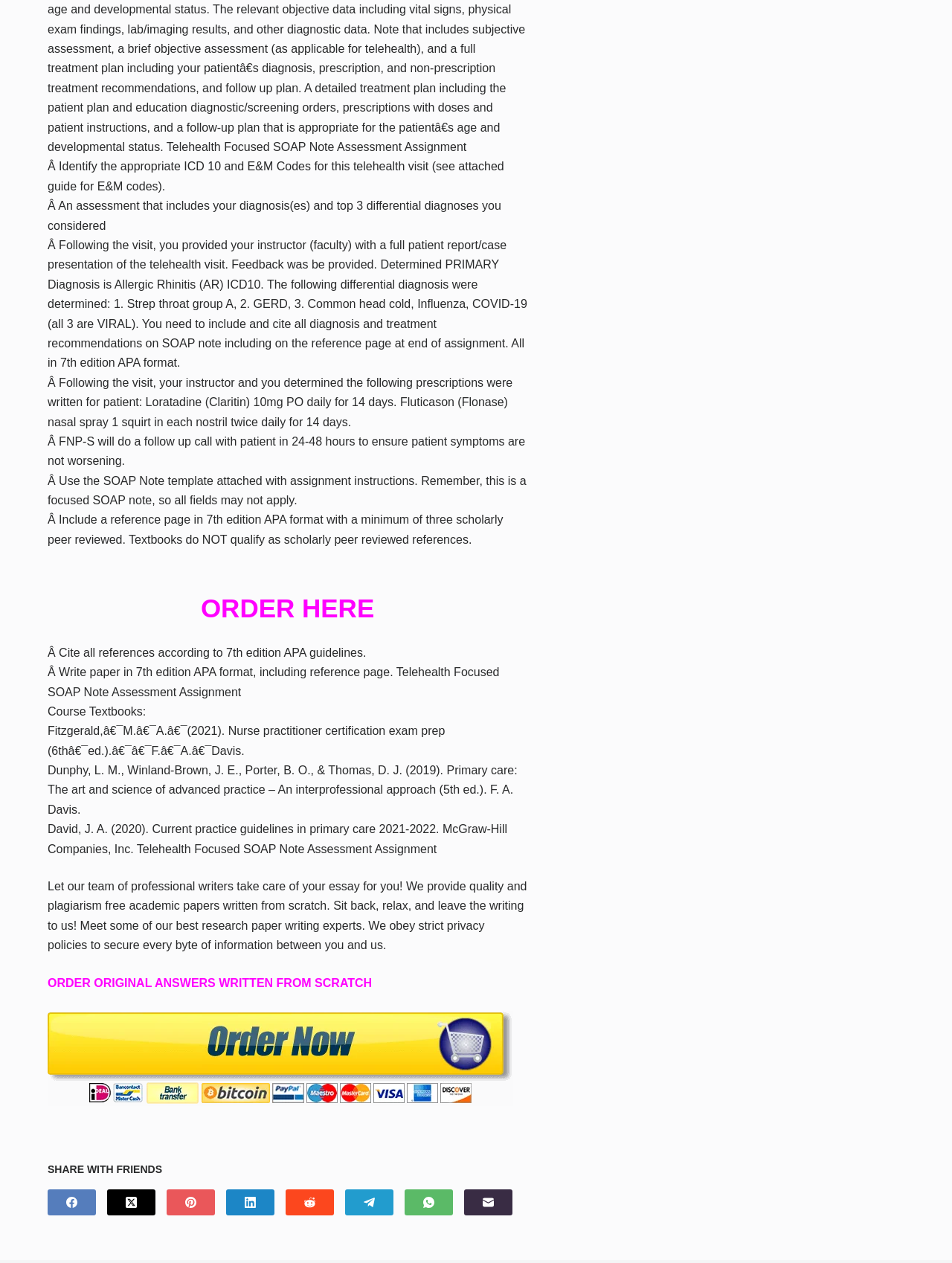Based on the image, please respond to the question with as much detail as possible:
What is the medication prescribed for the patient?

The text states that the instructor and the student determined that the following prescriptions were written for the patient: Loratadine (Claritin) 10mg PO daily for 14 days and Fluticason (Flonase) nasal spray 1 squirt in each nostril twice daily for 14 days.